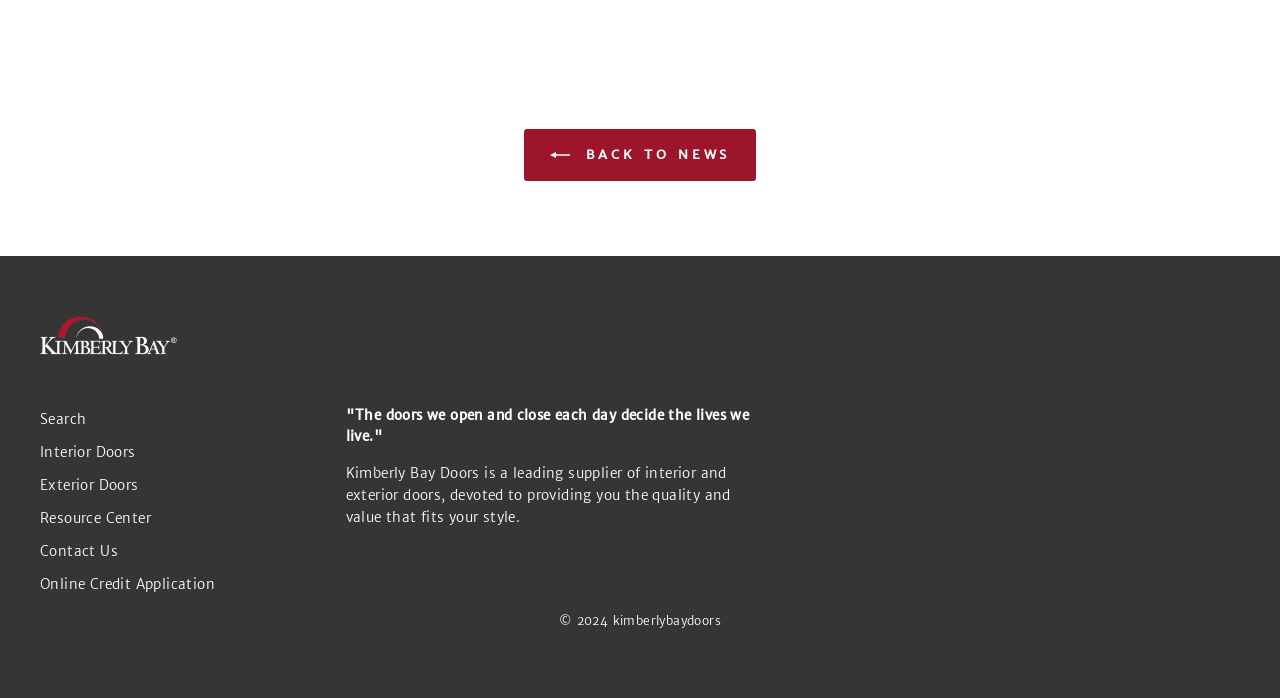Given the description of a UI element: "alt="kimberlybaydoors"", identify the bounding box coordinates of the matching element in the webpage screenshot.

[0.031, 0.452, 0.902, 0.508]